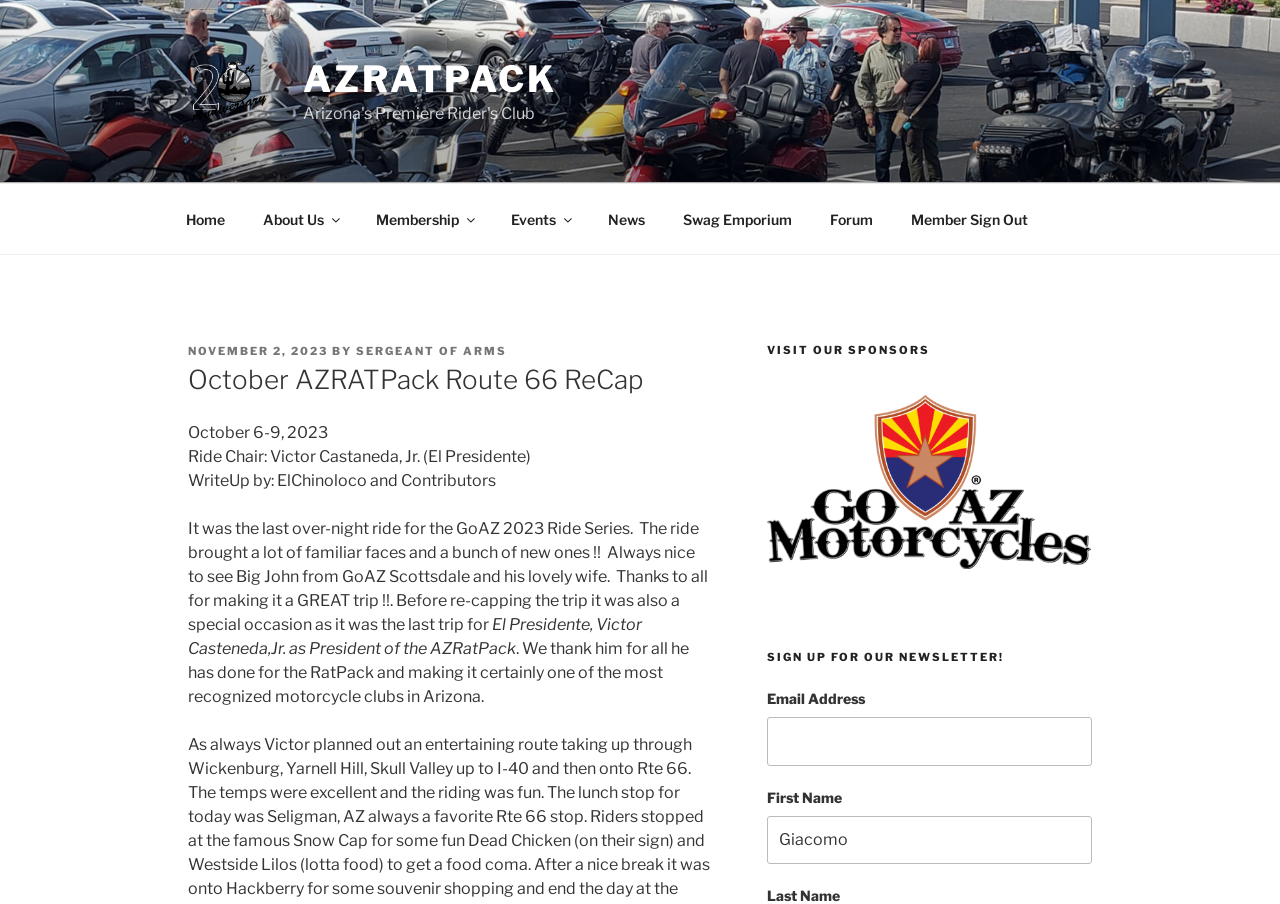What is the purpose of the 'SIGN UP FOR OUR NEWSLETTER!' section?
Answer with a single word or phrase, using the screenshot for reference.

To sign up for the newsletter